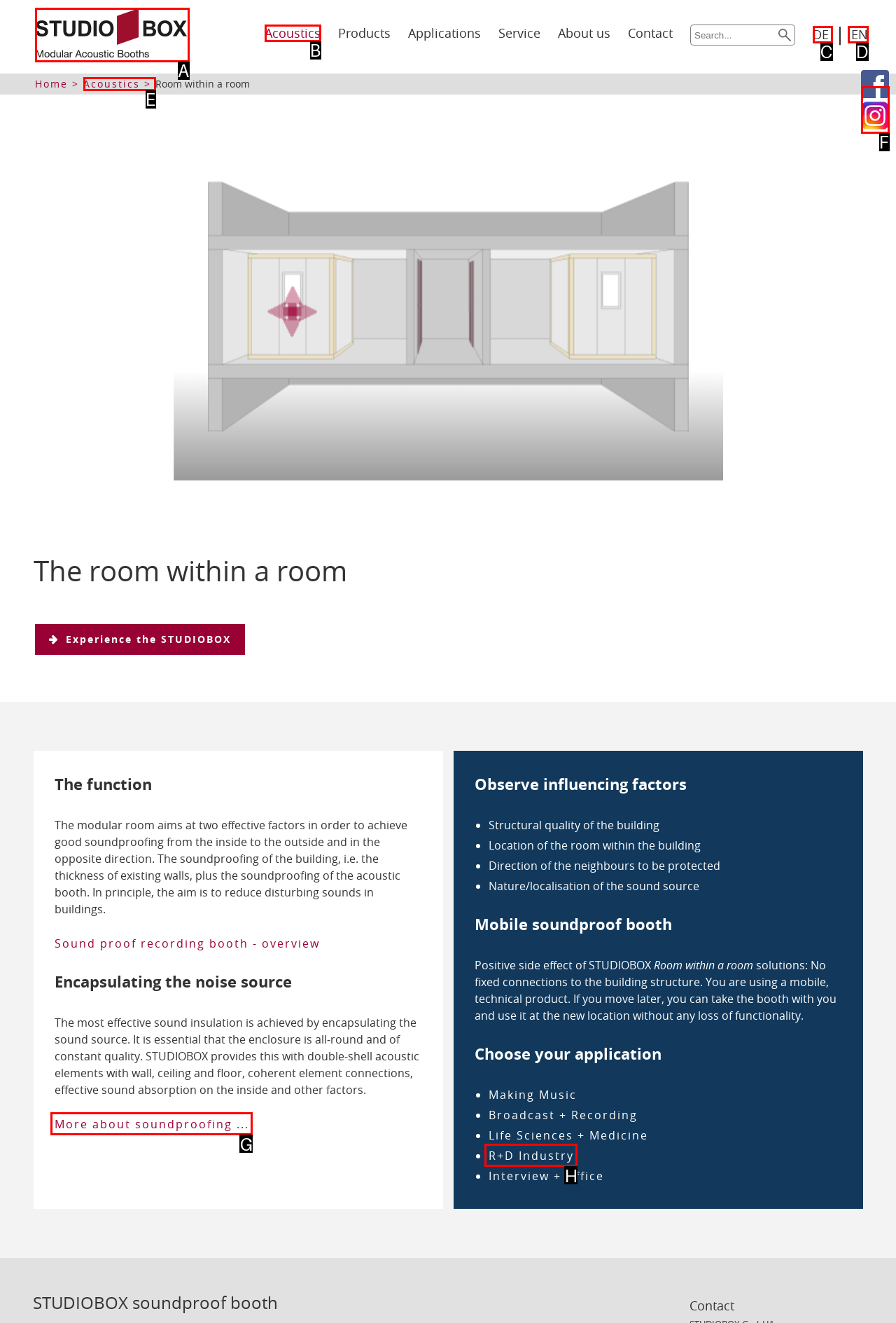For the task: Learn more about soundproofing, tell me the letter of the option you should click. Answer with the letter alone.

G